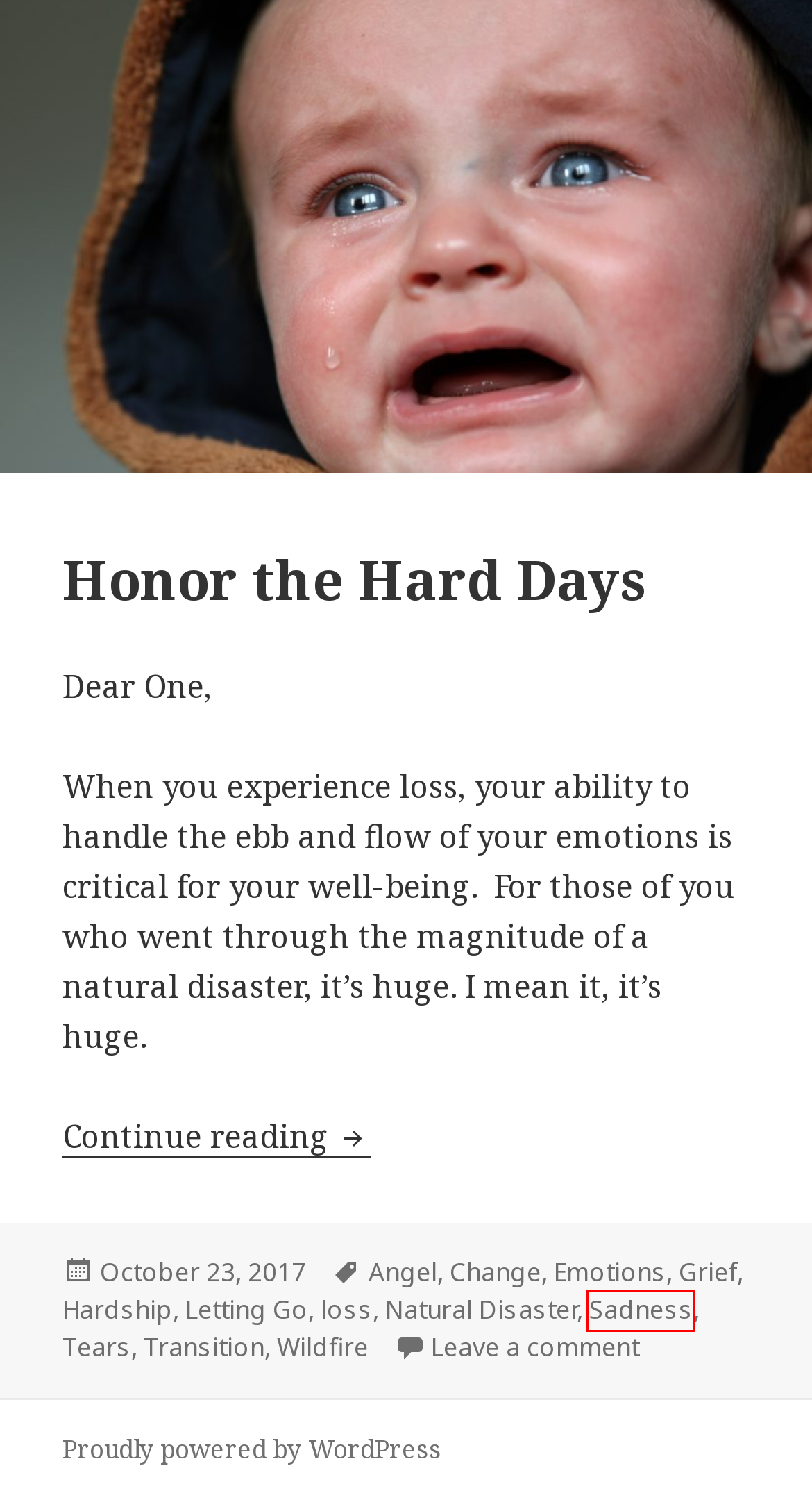You are given a webpage screenshot where a red bounding box highlights an element. Determine the most fitting webpage description for the new page that loads after clicking the element within the red bounding box. Here are the candidates:
A. Blog Tool, Publishing Platform, and CMS – WordPress.org
B. Change – The Gifts of Change
C. Angel – The Gifts of Change
D. Hardship – The Gifts of Change
E. Letting Go – The Gifts of Change
F. Emotion – The Gifts of Change
G. Sadness – The Gifts of Change
H. Emotions – The Gifts of Change

G